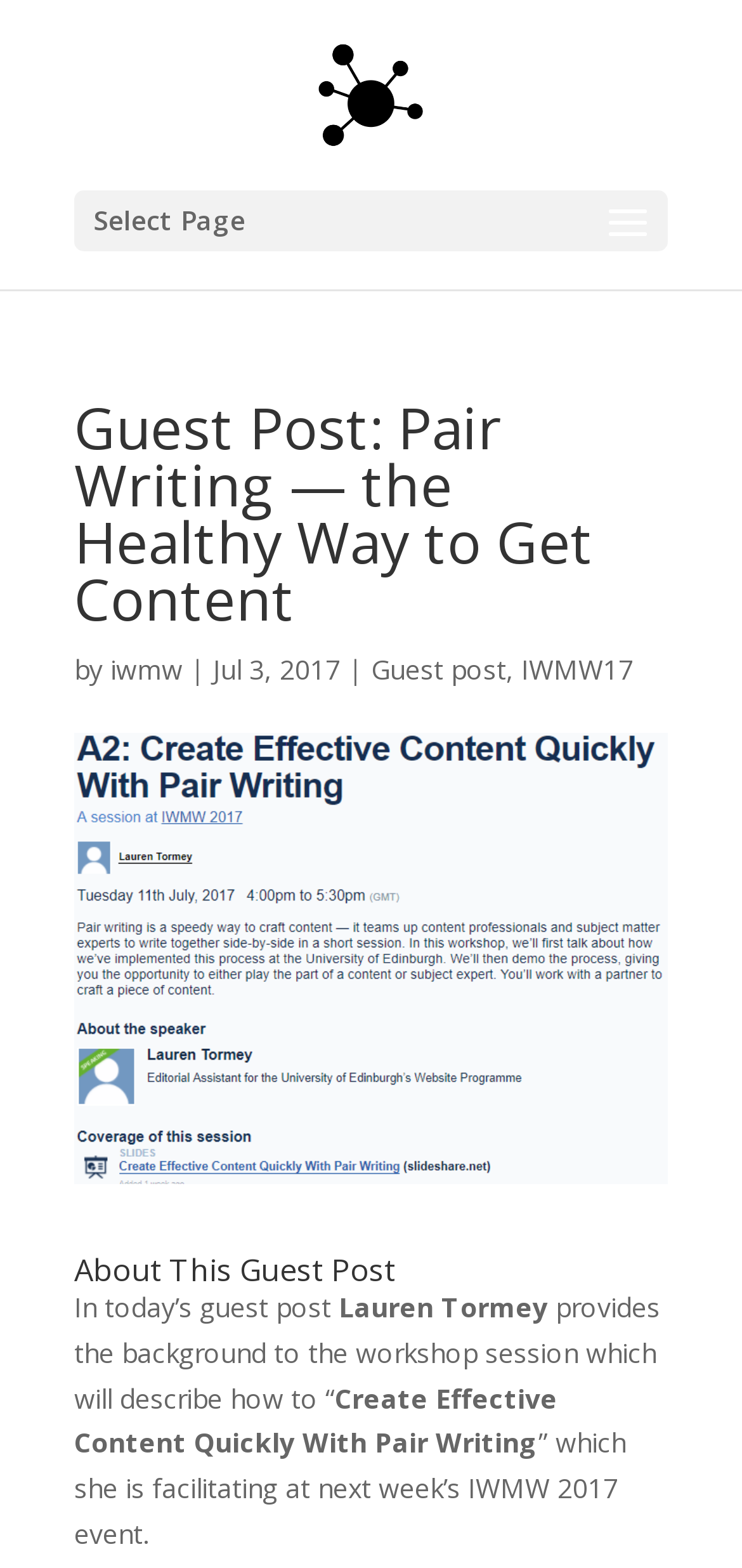What is the organization behind the workshop series?
Look at the image and provide a detailed response to the question.

I found the organization by looking at the text that mentions the workshop series, which is 'IWMW: Institutional Web Management Workshop Series'.